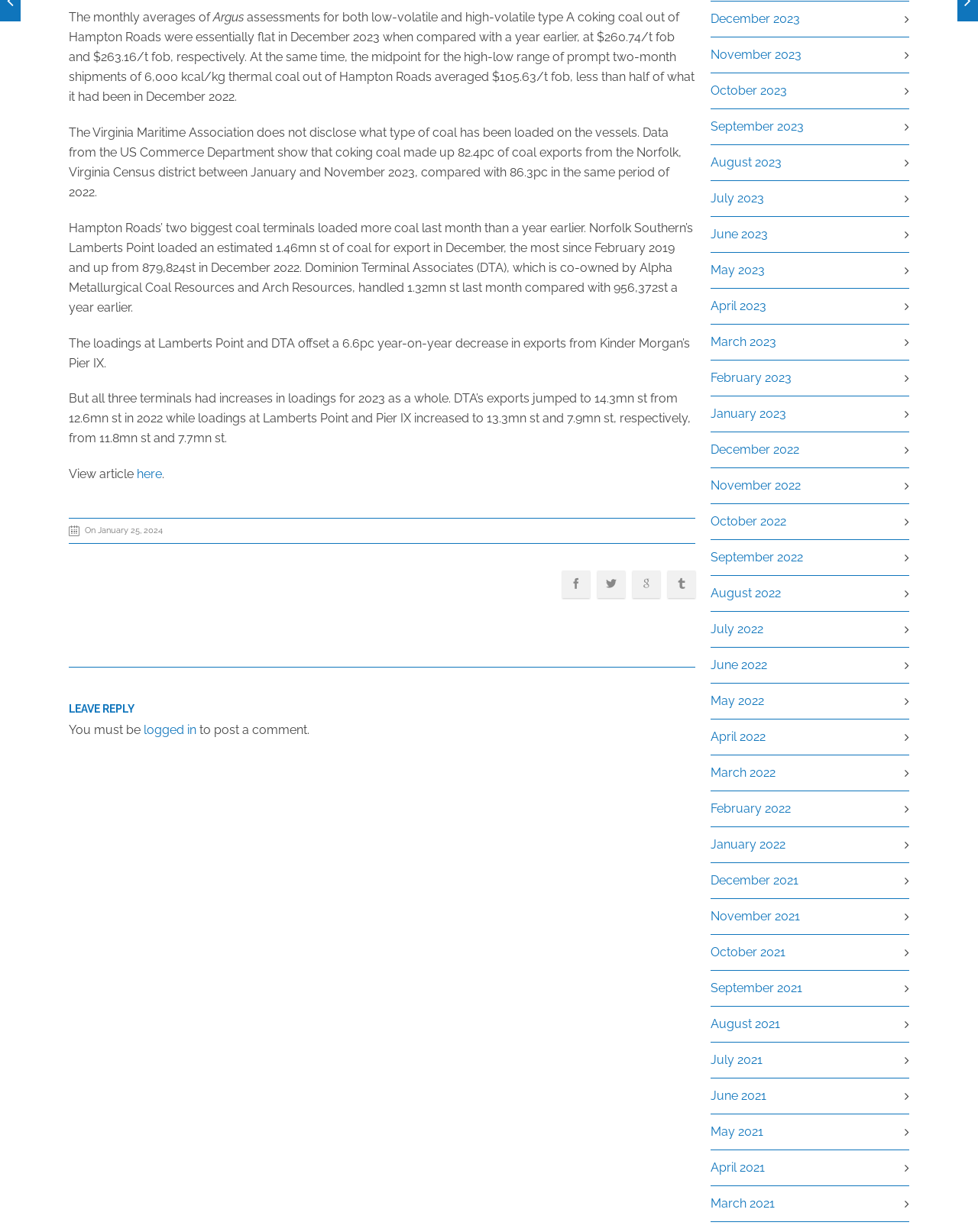Please find the bounding box for the following UI element description. Provide the coordinates in (top-left x, top-left y, bottom-right x, bottom-right y) format, with values between 0 and 1: here

[0.14, 0.379, 0.166, 0.391]